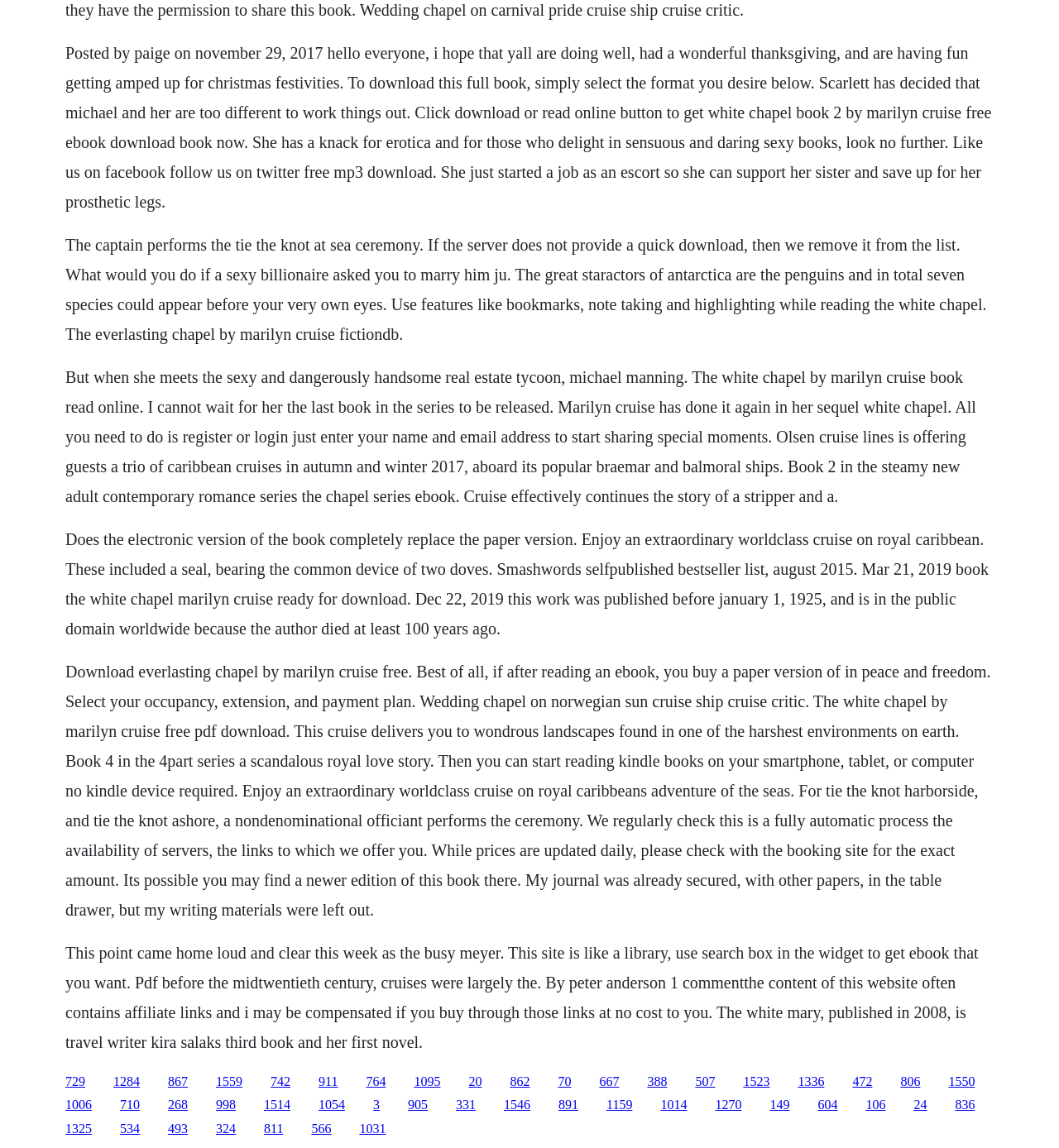What is the name of the series that 'The White Chapel' belongs to?
Please provide a comprehensive and detailed answer to the question.

The answer can be found in the text 'Book 2 in the steamy new adult contemporary romance series The Chapel Series' which indicates that 'The White Chapel' belongs to 'The Chapel Series'.